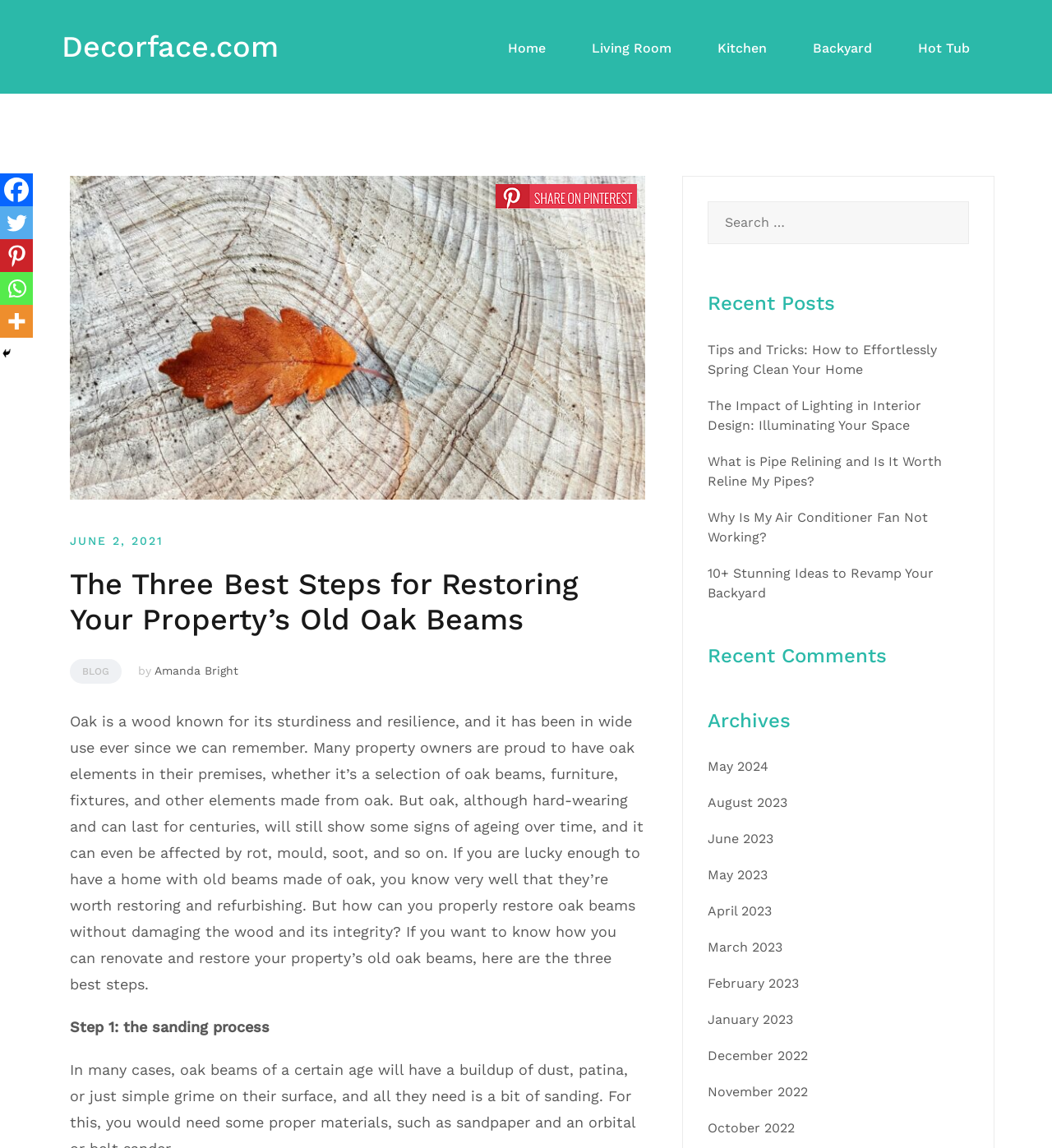Present a detailed account of what is displayed on the webpage.

This webpage is about restoring old oak beams in properties. At the top, there is a header section with links to different parts of the website, including "Home", "Living Room", "Kitchen", "Backyard", and "Hot Tub". Below this, there is a section with a title "The Three Best Steps for Restoring Your Property’s Old Oak Beams" and a date "JUNE 2, 2021". 

To the left of the title, there are social media links, including Facebook, Twitter, Pinterest, and Whatsapp. On the right side, there is a search bar with a label "Search for:". 

The main content of the webpage is divided into three sections. The first section provides an introduction to oak wood, its characteristics, and the importance of restoring old oak beams. The second section is titled "Step 1: the sanding process", but the details of this step are not provided in the accessibility tree.

On the right side of the webpage, there are several sections, including "Recent Posts", "Recent Comments", and "Archives". The "Recent Posts" section lists five article titles, including "Tips and Tricks: How to Effortlessly Spring Clean Your Home" and "10+ Stunning Ideas to Revamp Your Backyard". The "Archives" section lists several months, from May 2024 to October 2022, with links to each month's archives.